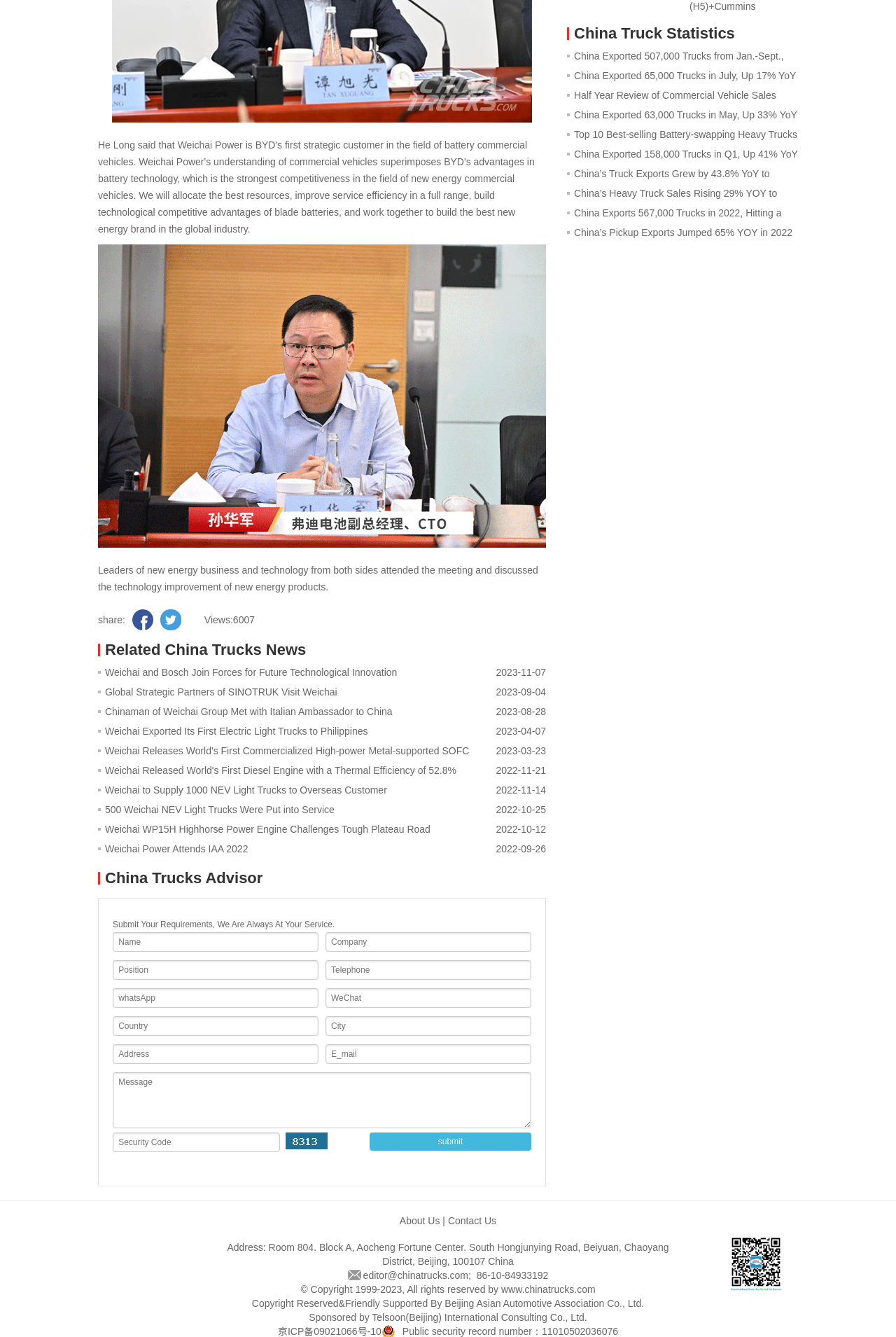What is the address of the company?
Kindly answer the question with as much detail as you can.

The StaticText element with the content 'Address: Room 804. Block A, Aocheng Fortune Center. South Hongjunying Road, Beiyuan, Chaoyang' provides the address of the company.